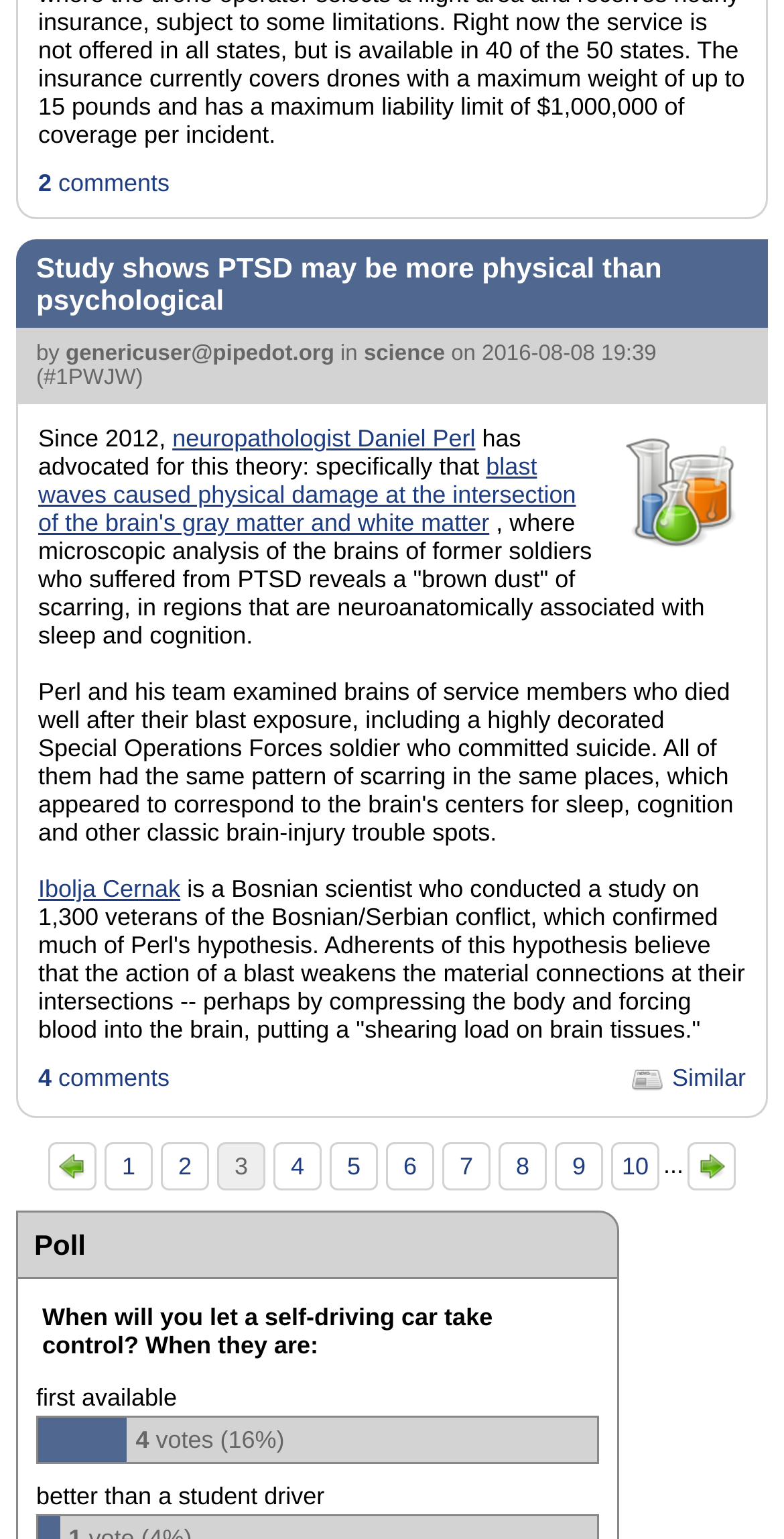What is the topic of the article?
Offer a detailed and full explanation in response to the question.

The topic of the article can be determined by reading the heading 'Study shows PTSD may be more physical than psychological' which suggests that the article is discussing Post-Traumatic Stress Disorder (PTSD) and its possible physical causes.